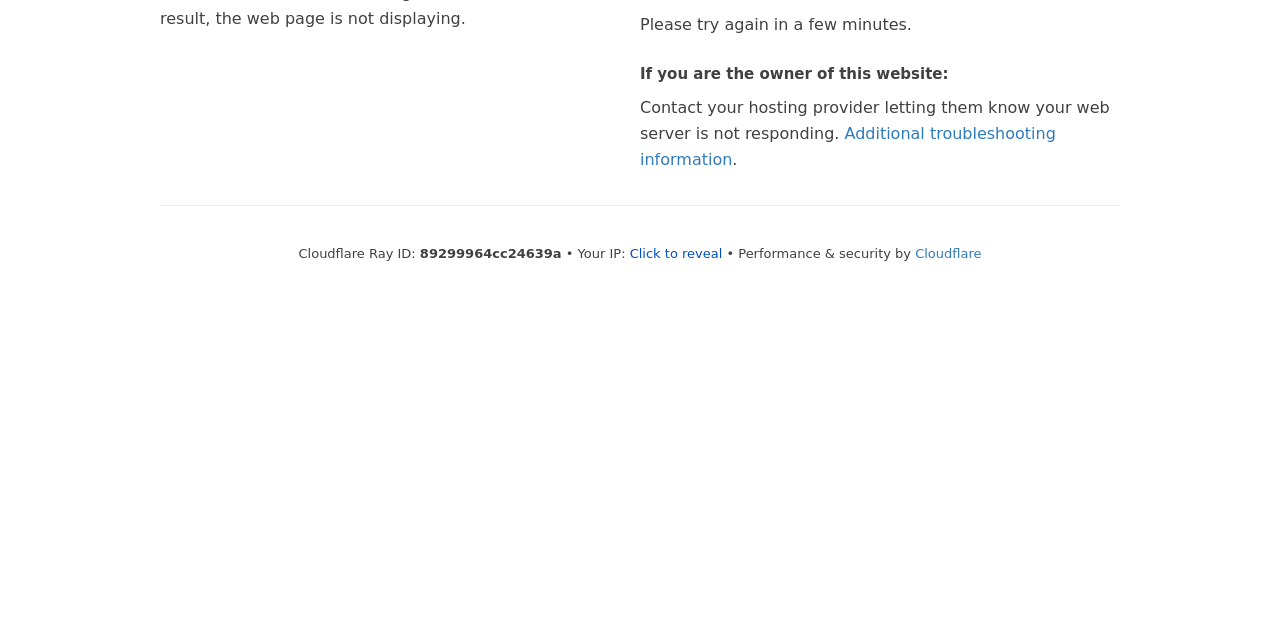For the following element description, predict the bounding box coordinates in the format (top-left x, top-left y, bottom-right x, bottom-right y). All values should be floating point numbers between 0 and 1. Description: Click to reveal

[0.492, 0.384, 0.564, 0.407]